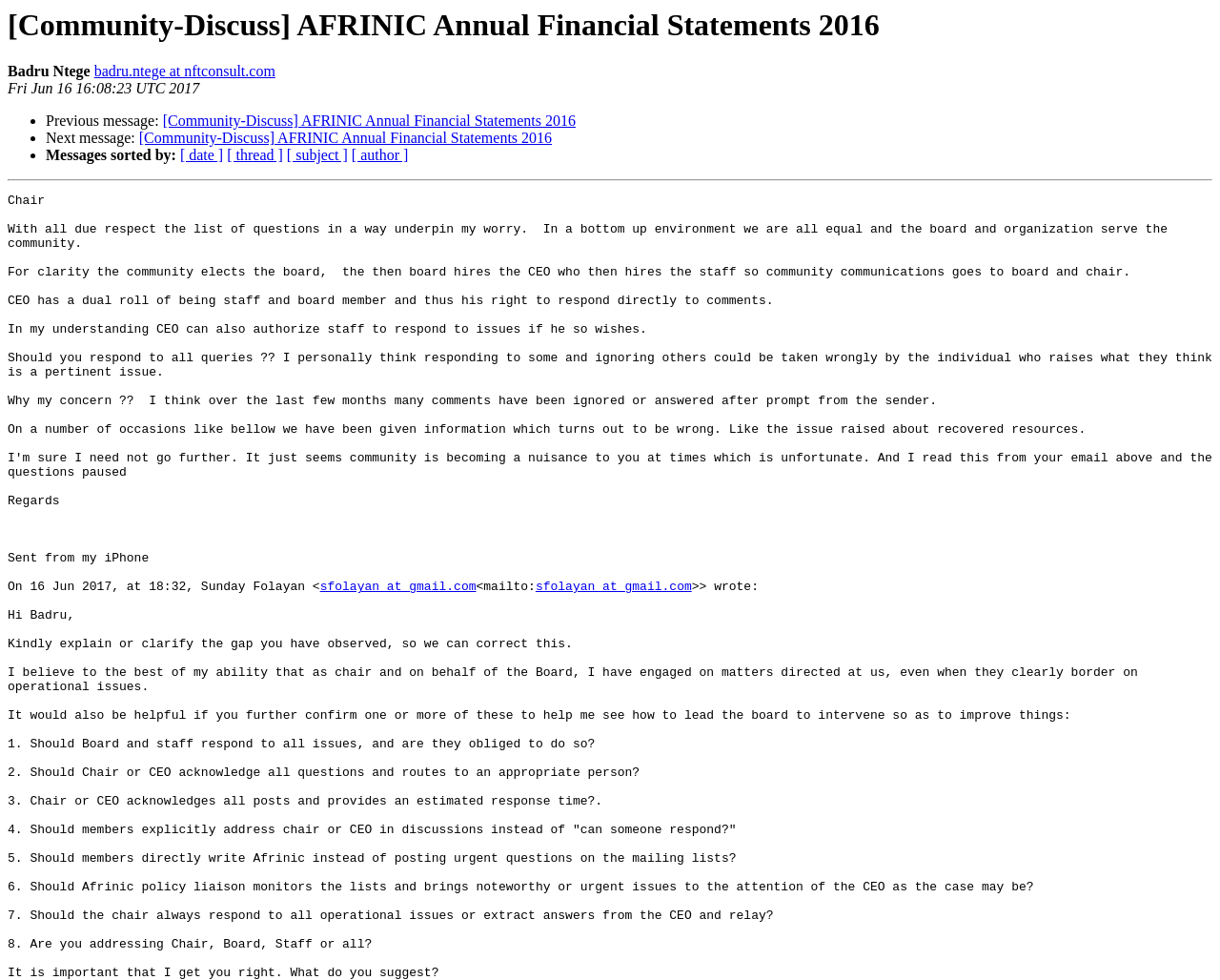What is the email address of the person responding to this message?
Please provide a comprehensive answer based on the details in the screenshot.

The email address of the person responding to this message is mentioned at the bottom of the webpage. The text 'sfolayan at gmail.com' is a link element, indicating the respondent's email address.